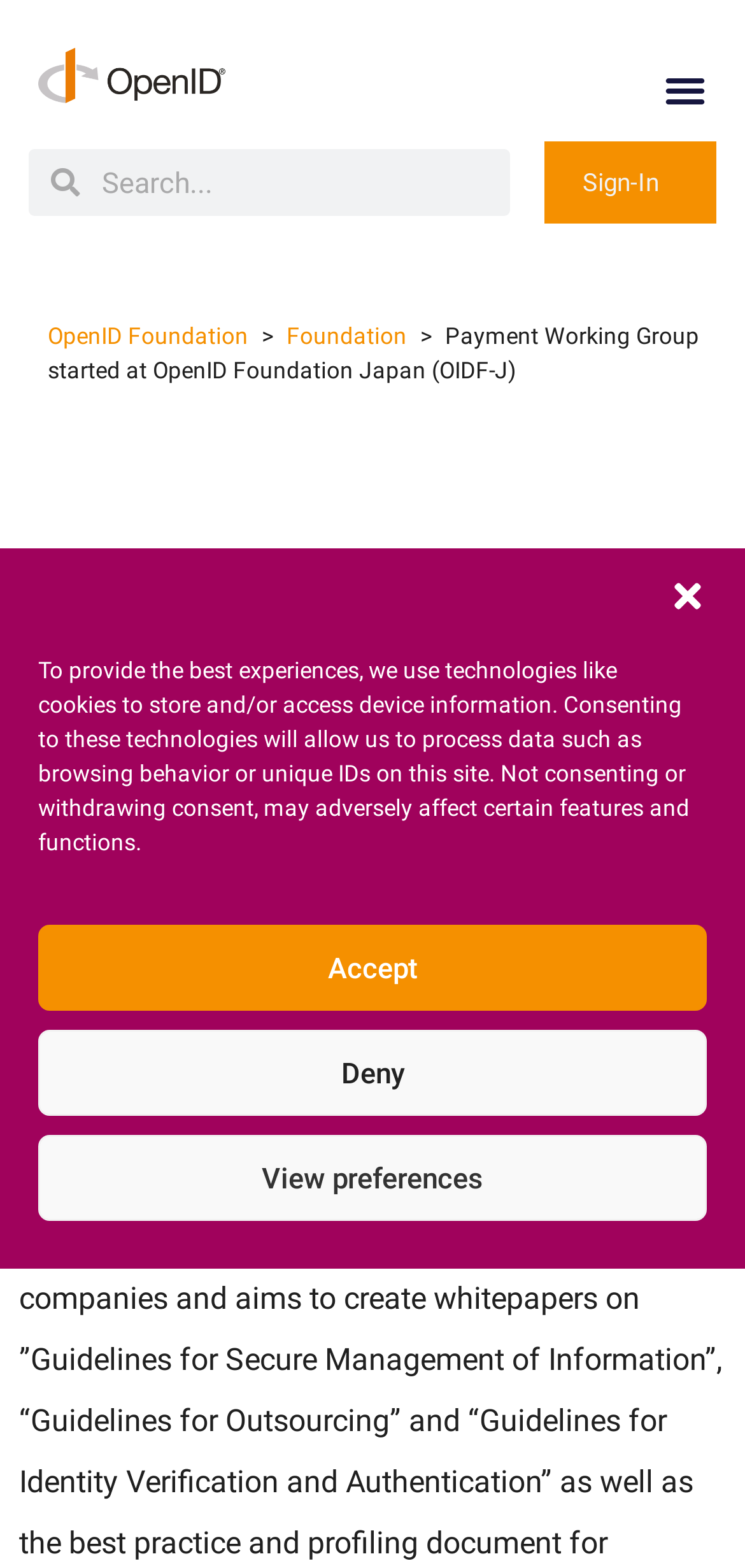Is the menu toggle button expanded?
Look at the screenshot and respond with a single word or phrase.

False